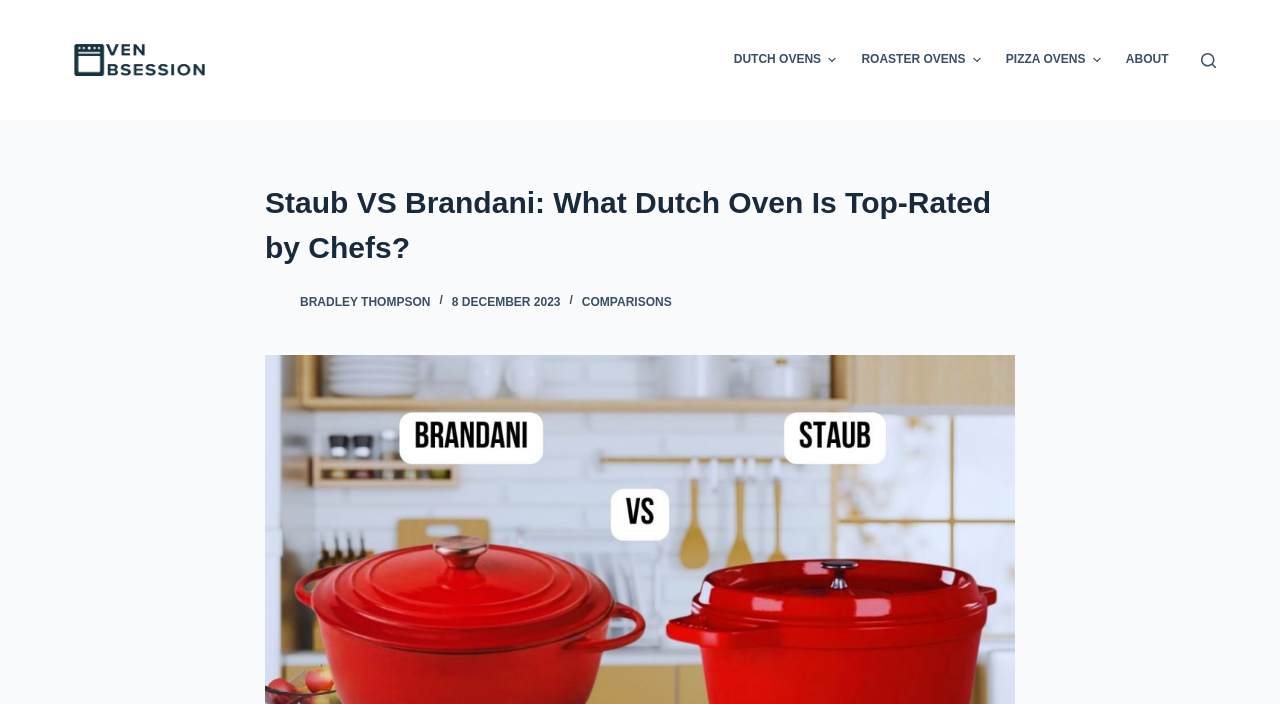What is the author of the article?
Based on the image, give a concise answer in the form of a single word or short phrase.

Bradley Thompson